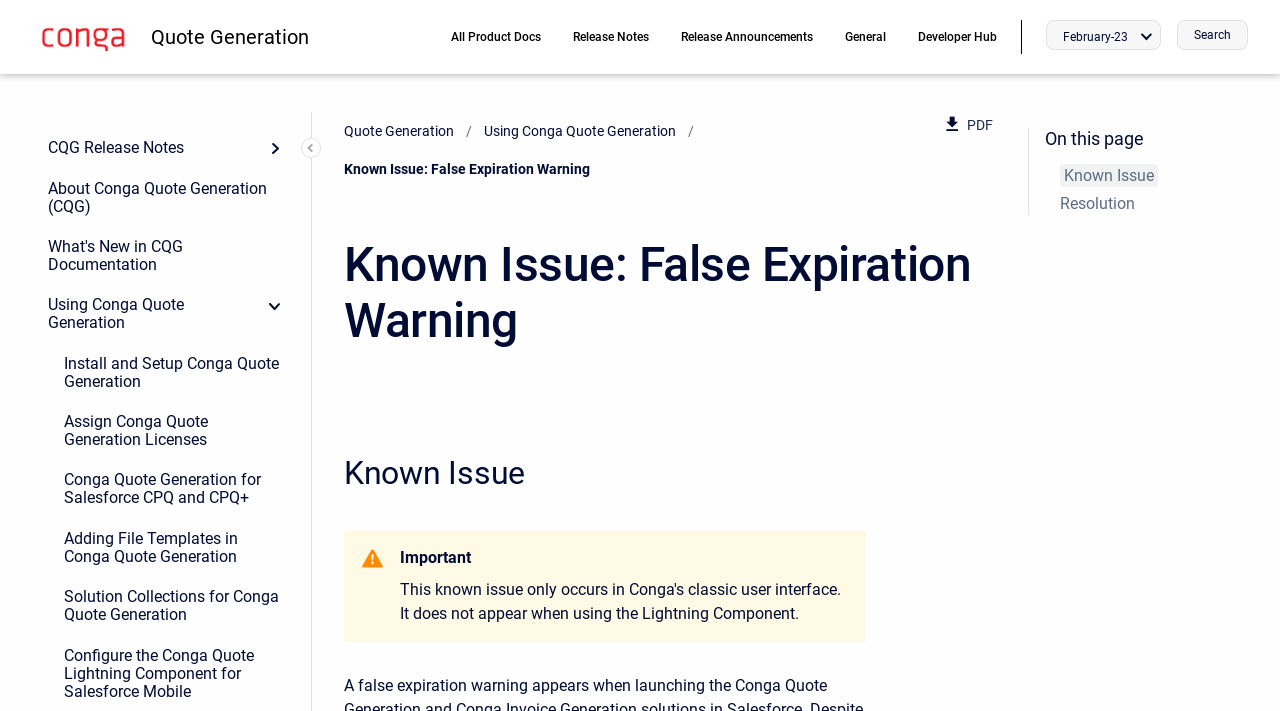Can you specify the bounding box coordinates of the area that needs to be clicked to fulfill the following instruction: "View sitemap"?

None